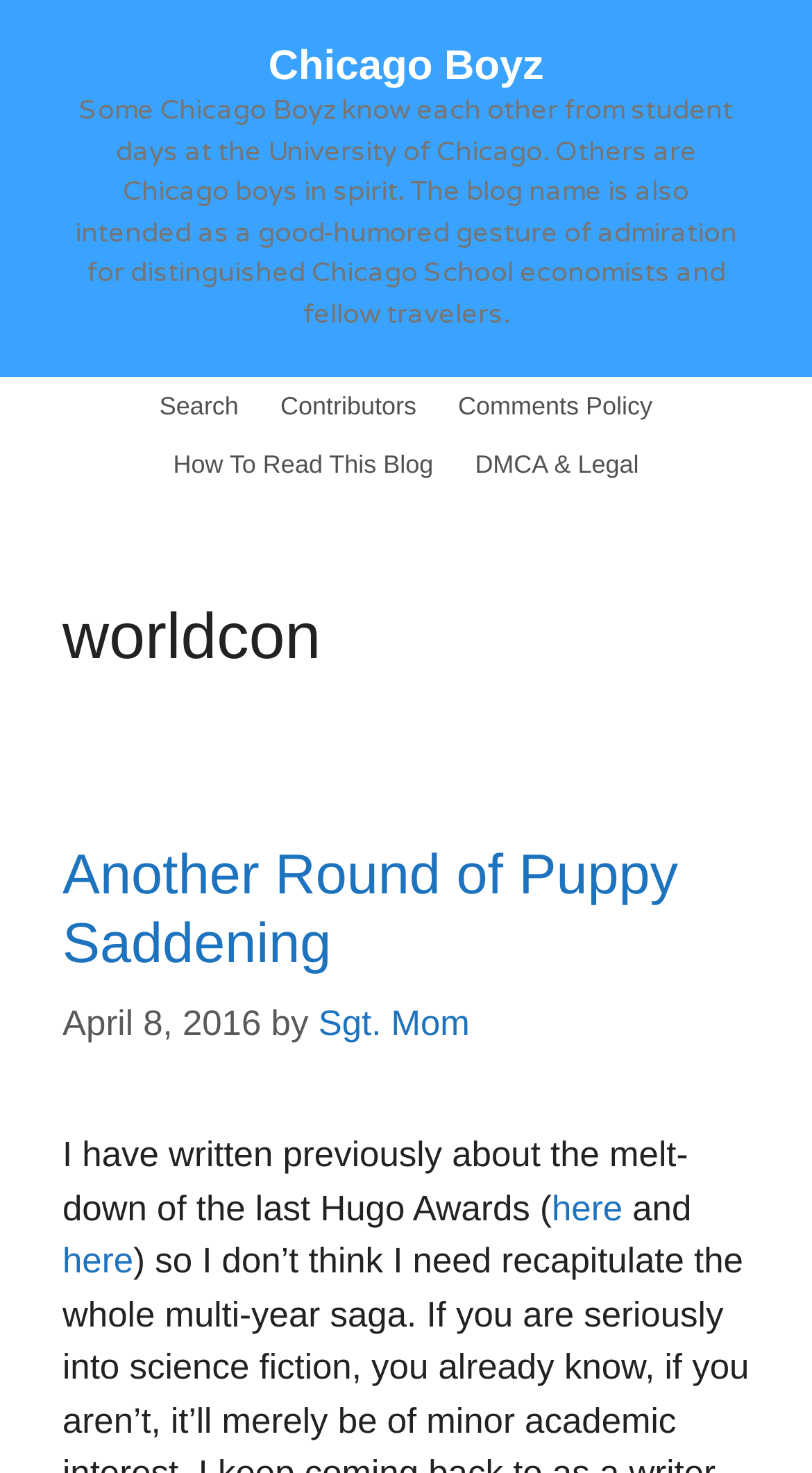Please provide a comprehensive answer to the question based on the screenshot: What is the name of the blog?

The name of the blog can be found in the banner section at the top of the webpage, which contains the text 'Chicago Boyz'.